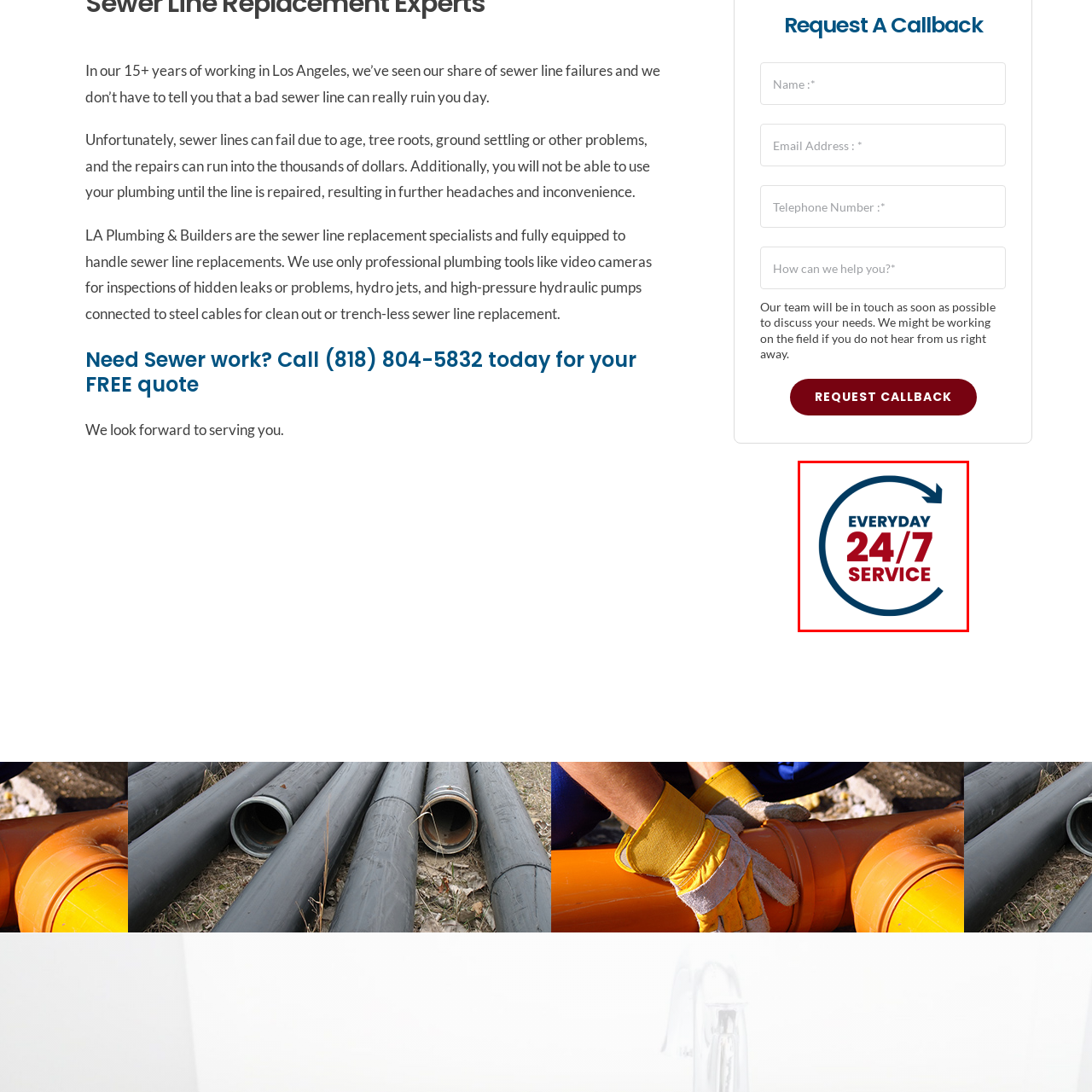What does the circular motif with an arrow symbolize?
Study the image highlighted with a red bounding box and respond to the question with a detailed answer.

The circular motif with an arrow in the graphic symbolizes the service provider's continual availability and readiness to assist clients, reinforcing the notion of dependable and responsive service.